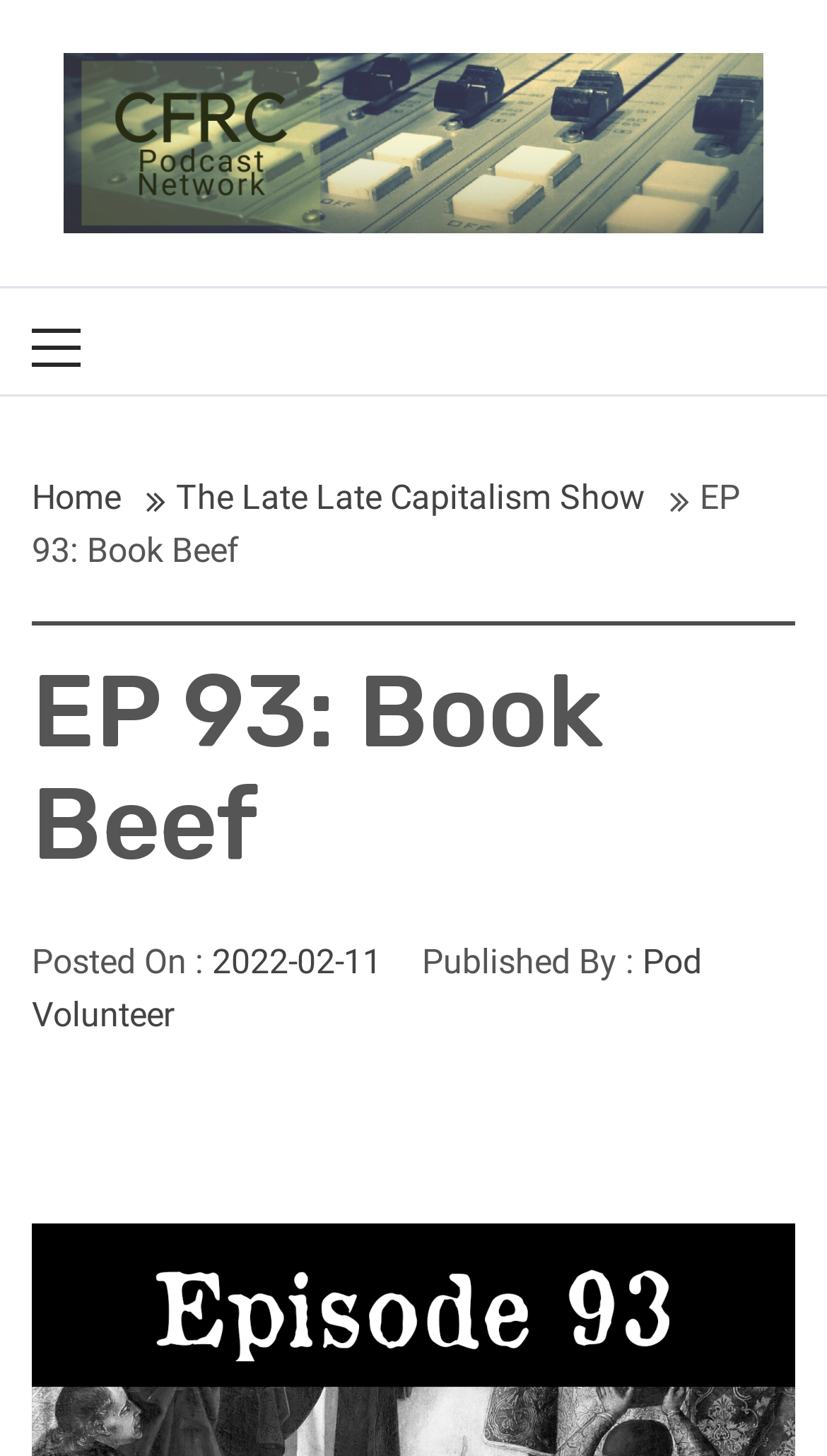Describe all the significant parts and information present on the webpage.

The webpage is about a podcast episode, specifically EP 93: Book Beef, on the CFRC Podcast Network. At the top left, there is a link to the CFRC Podcast Network, accompanied by an image with the same name. Below this, there is another link to the CFRC Podcast Network. 

To the right of these links, there is a primary menu link, which is not expanded. Below the primary menu link, there is a navigation section for breadcrumbs, which contains links to the home page, The Late Late Capitalism Show, and a static text element displaying the episode title, EP 93: Book Beef.

Further down, there is a heading element with the same title, EP 93: Book Beef. Below this heading, there are two sections of text. The first section contains a static text element displaying "Posted On :" and a link to the date "2022-02-11", which also has a time element associated with it. The second section contains a static text element displaying "Published By :" and a link to "Pod Volunteer".